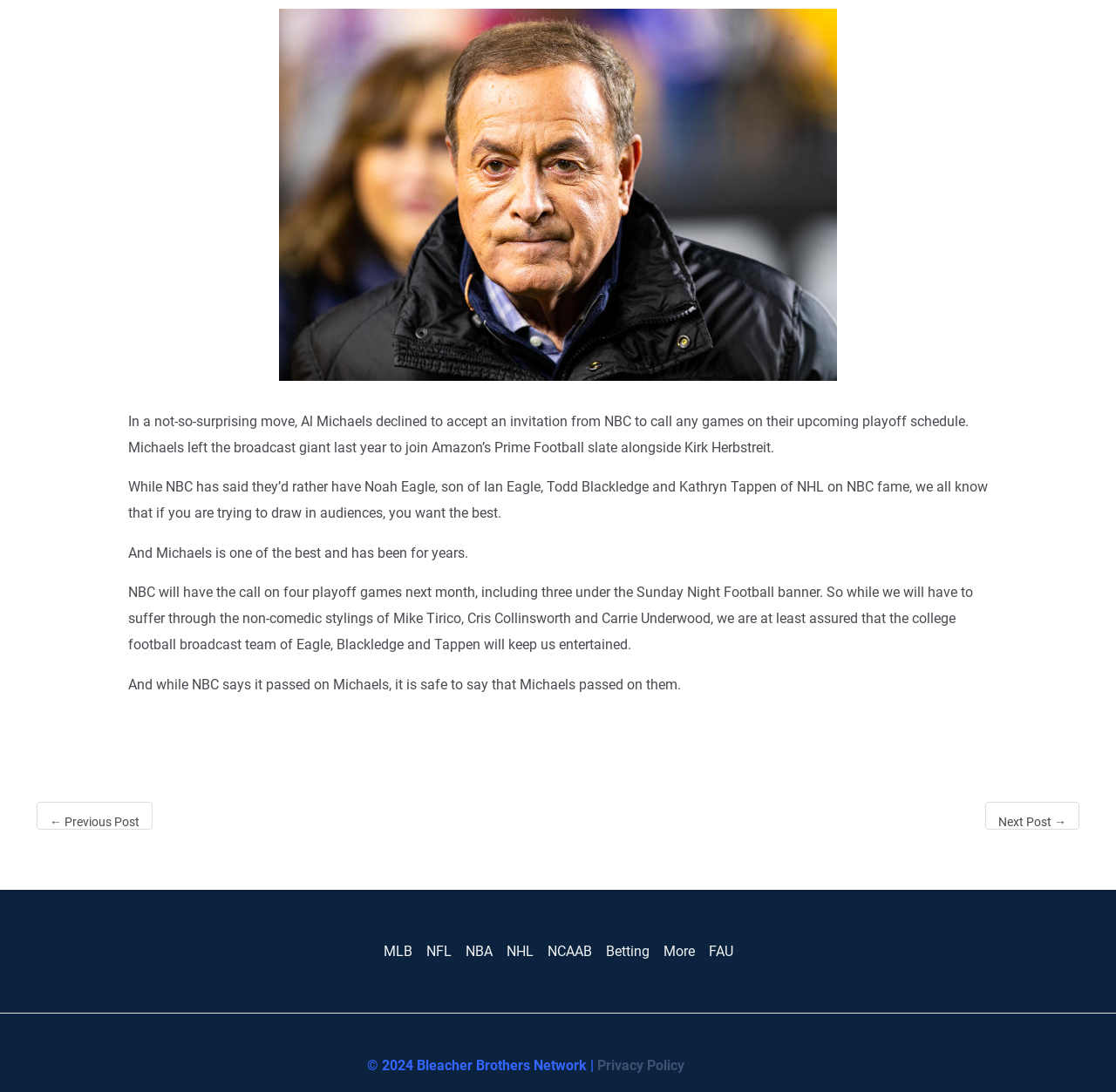What is the name of the sports league mentioned in the navigation menu?
Can you offer a detailed and complete answer to this question?

The name of the sports league mentioned in the navigation menu is NFL, as indicated by the link elements in the navigation menu, which include links to MLB, NFL, NBA, NHL, NCAAB, and Betting.